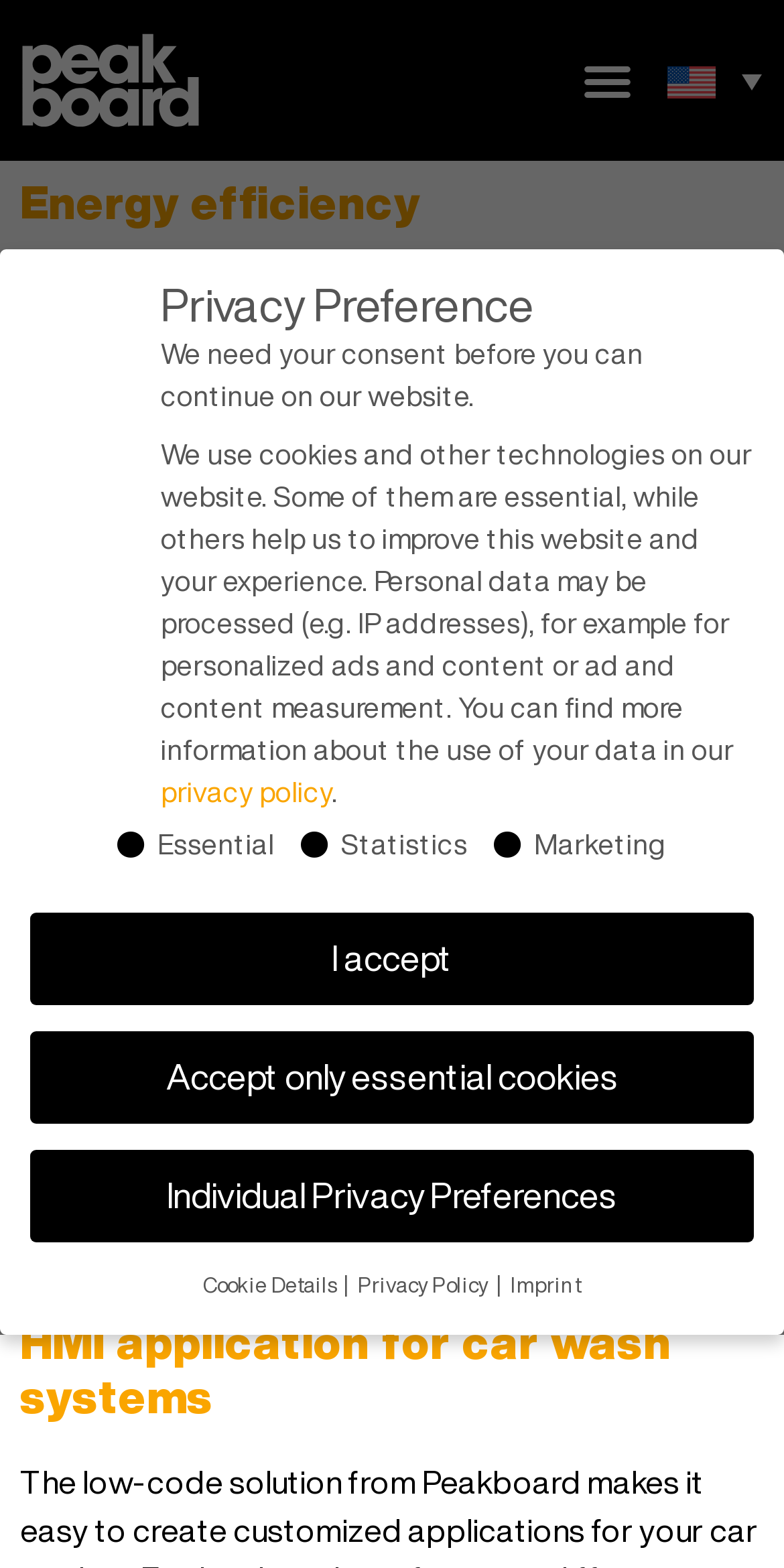Could you highlight the region that needs to be clicked to execute the instruction: "Click the Menu Toggle button"?

[0.727, 0.027, 0.823, 0.075]